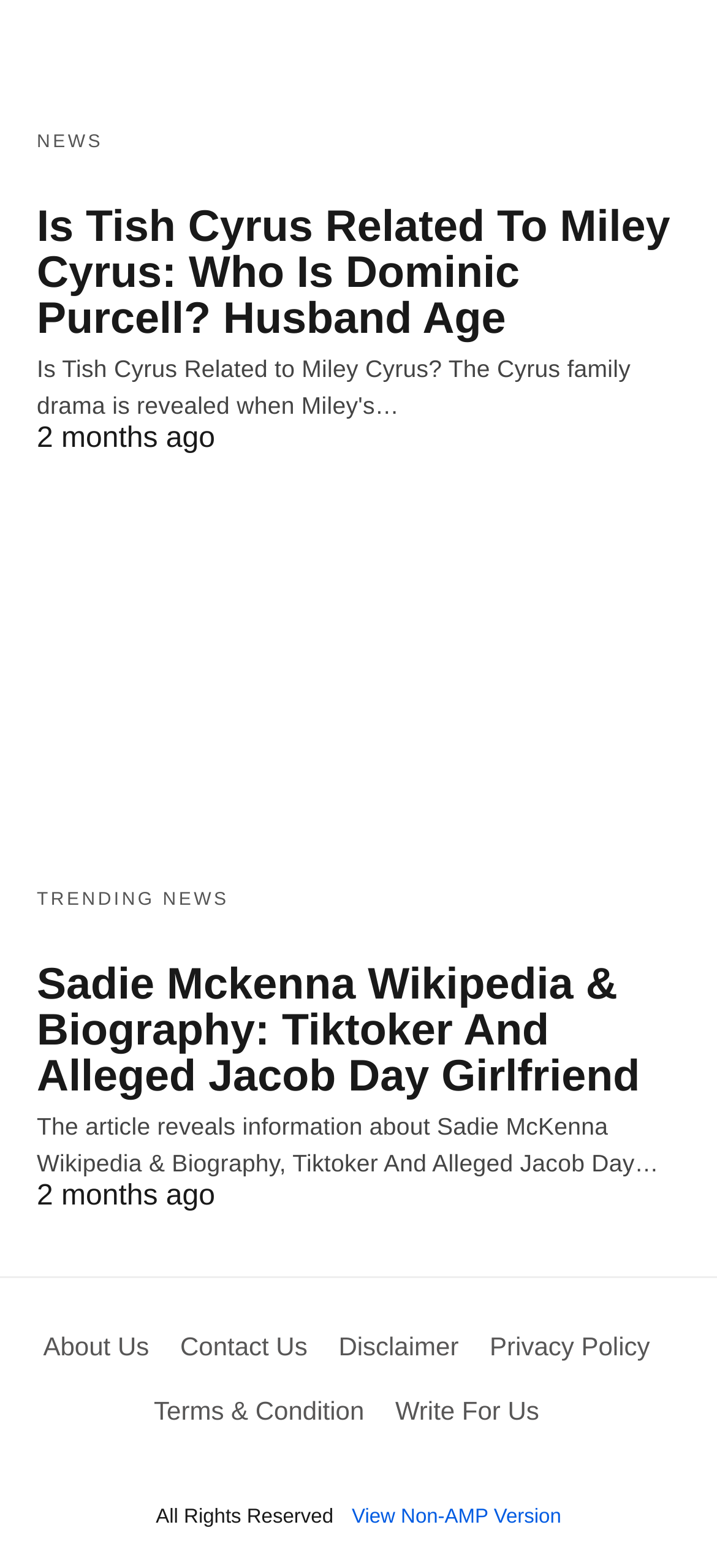Identify the bounding box for the given UI element using the description provided. Coordinates should be in the format (top-left x, top-left y, bottom-right x, bottom-right y) and must be between 0 and 1. Here is the description: P.M. Today at Just Security

None